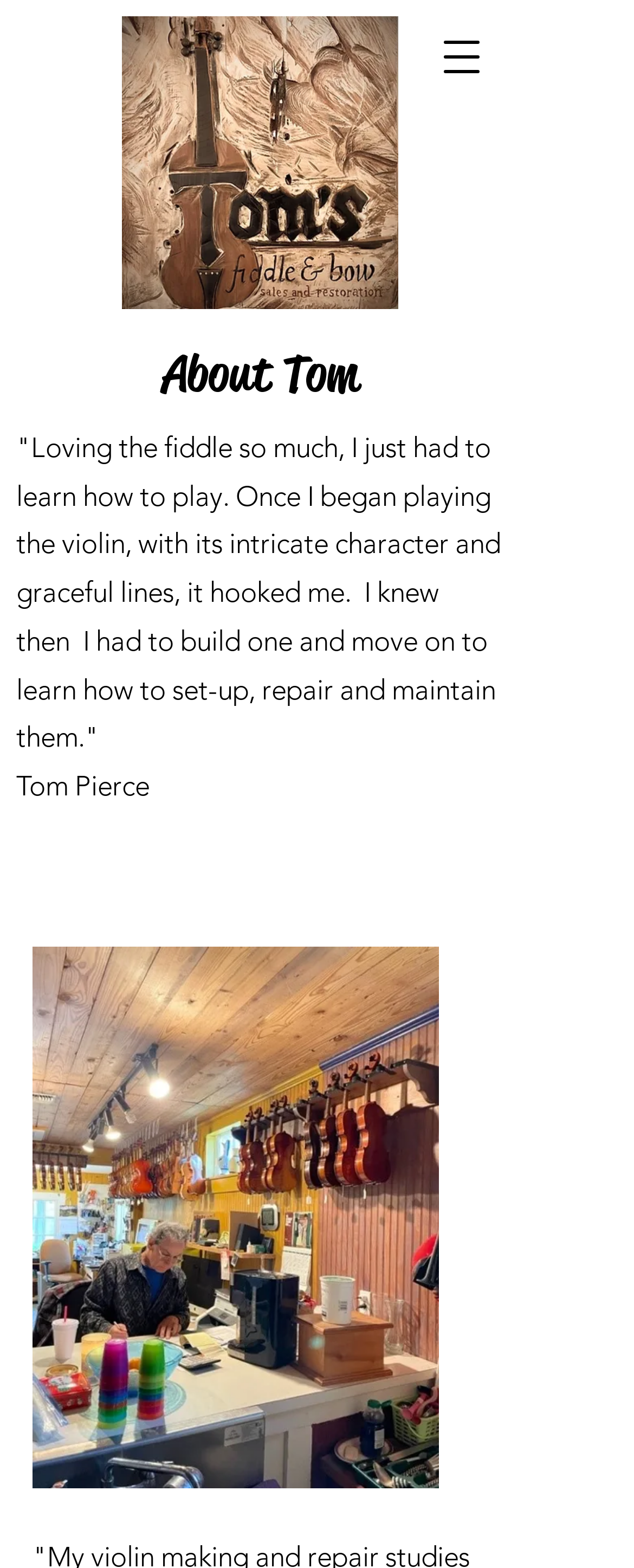What is the name of the person described on this webpage?
Could you answer the question in a detailed manner, providing as much information as possible?

I found the answer by looking at the StaticText element that contains the name 'Tom Pierce' at coordinates [0.026, 0.491, 0.236, 0.512]. This element is a child of the root element and is likely to be a prominent piece of information on the webpage.